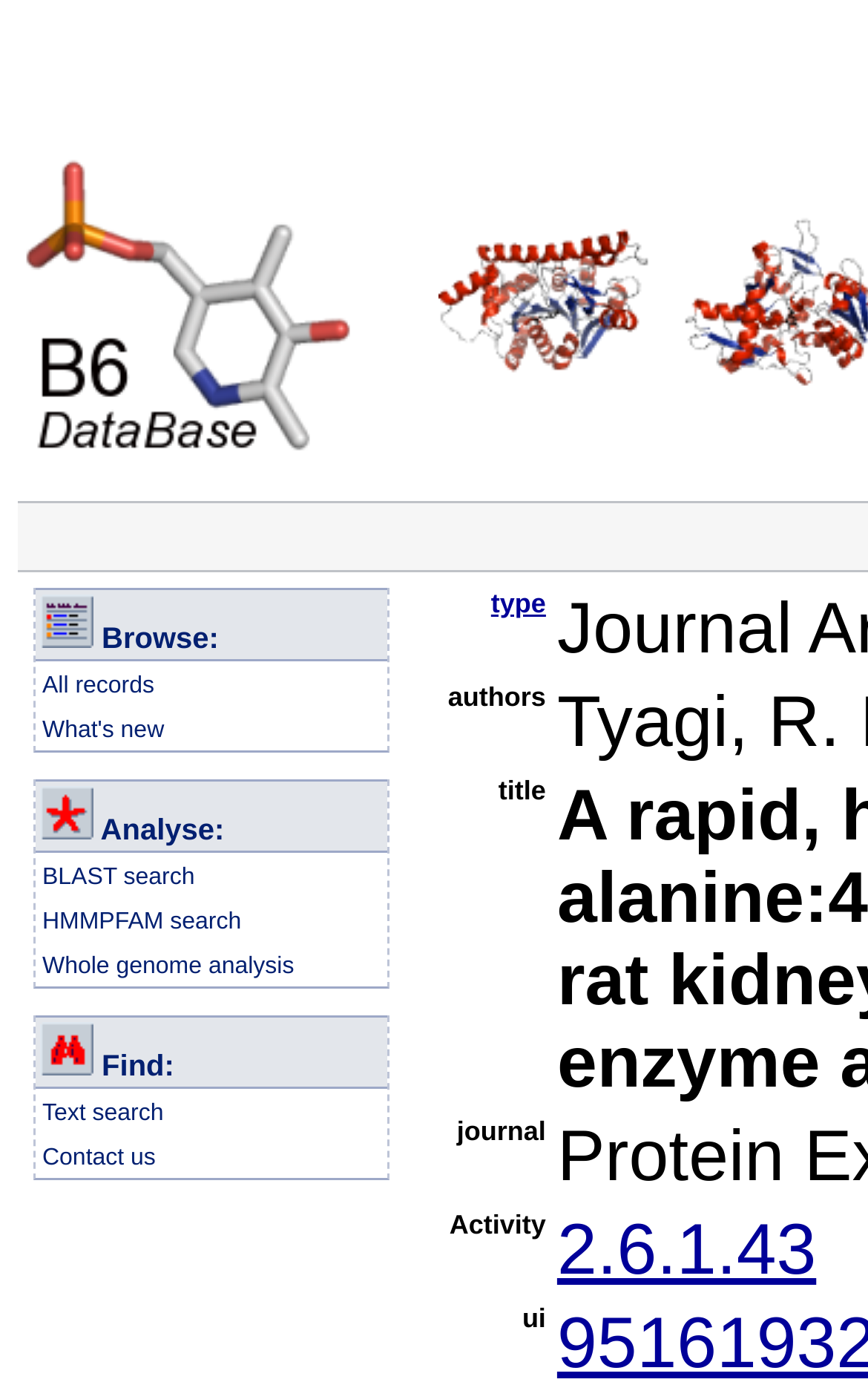Determine the bounding box coordinates of the clickable element to complete this instruction: "View what's new". Provide the coordinates in the format of four float numbers between 0 and 1, [left, top, right, bottom].

[0.049, 0.518, 0.189, 0.537]